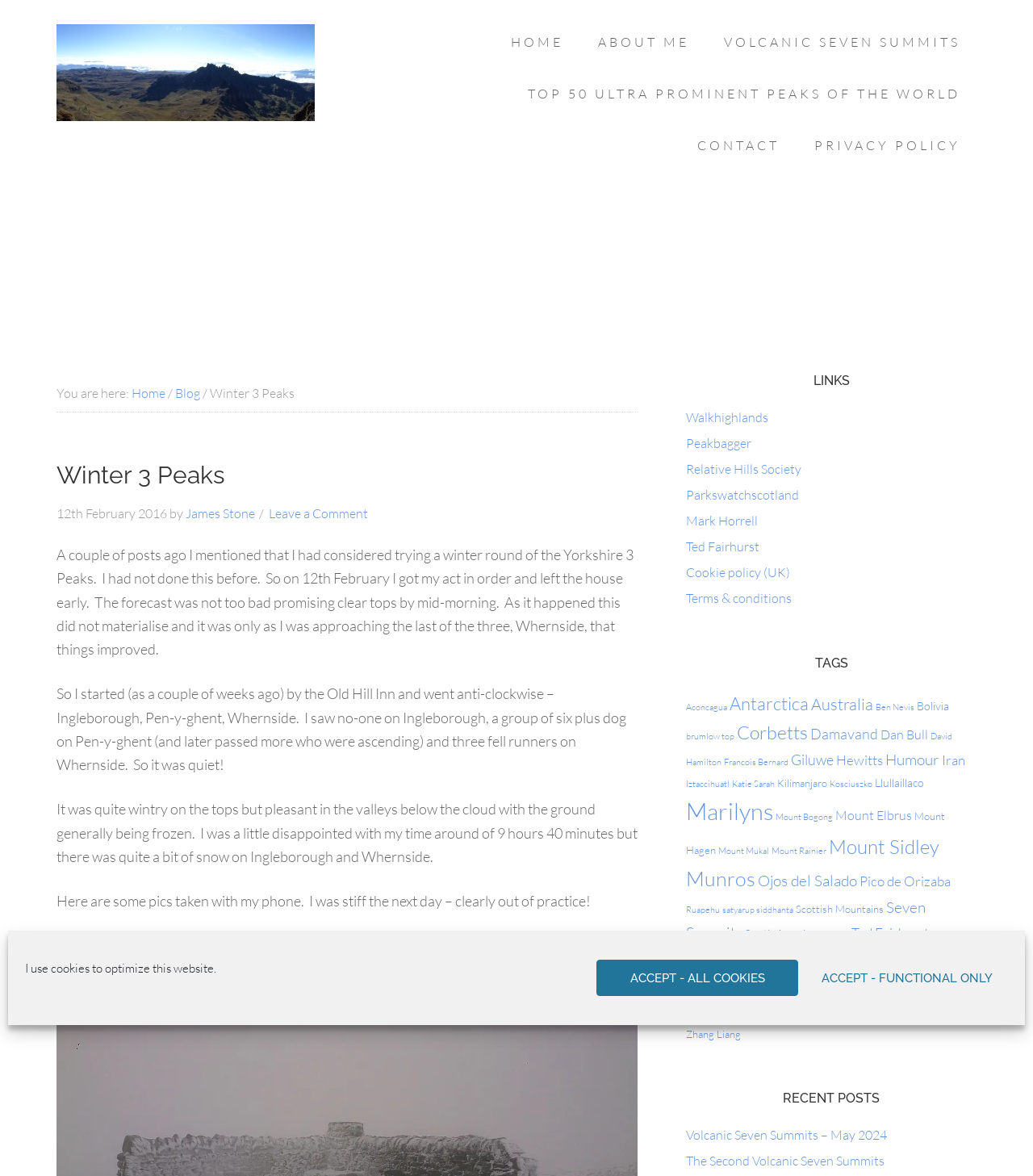Given the element description "Volcanic Seven Summits", identify the bounding box of the corresponding UI element.

[0.685, 0.014, 0.945, 0.058]